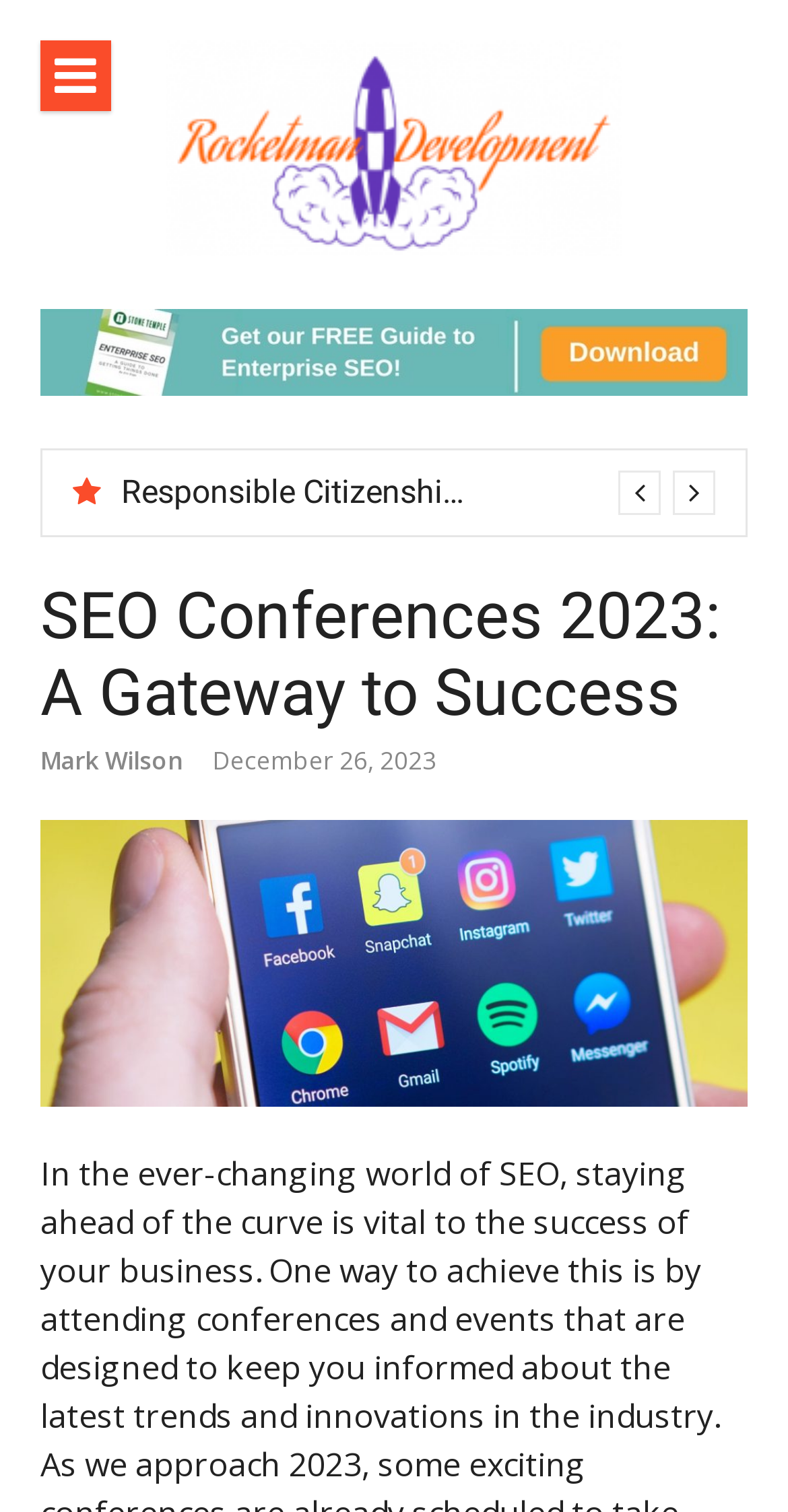Provide a short answer to the following question with just one word or phrase: What is the theme of the option mentioned in the dropdown list?

Responsible Citizenship